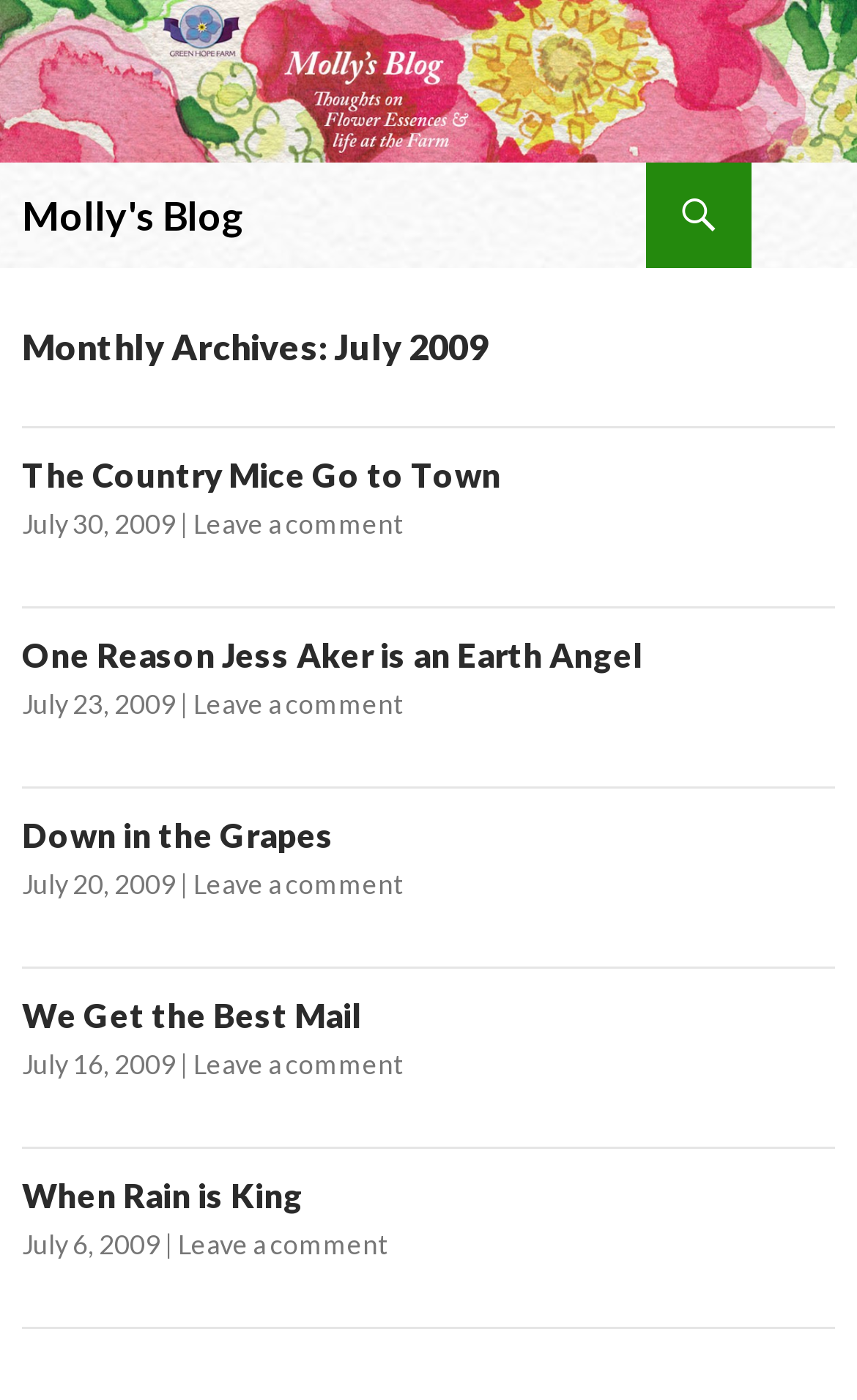Identify the bounding box coordinates of the part that should be clicked to carry out this instruction: "view MEMORIAL GARDEN – MENSTON page".

None